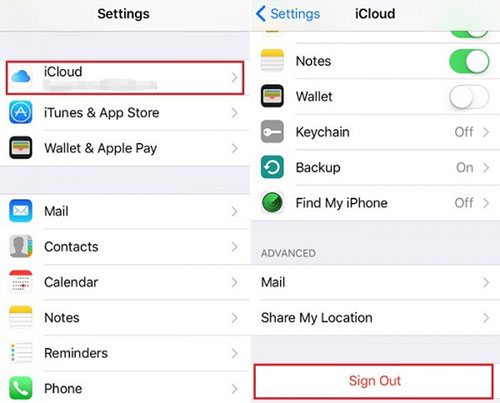Provide your answer in one word or a succinct phrase for the question: 
What options are shown on the right side of the screen?

Various toggles